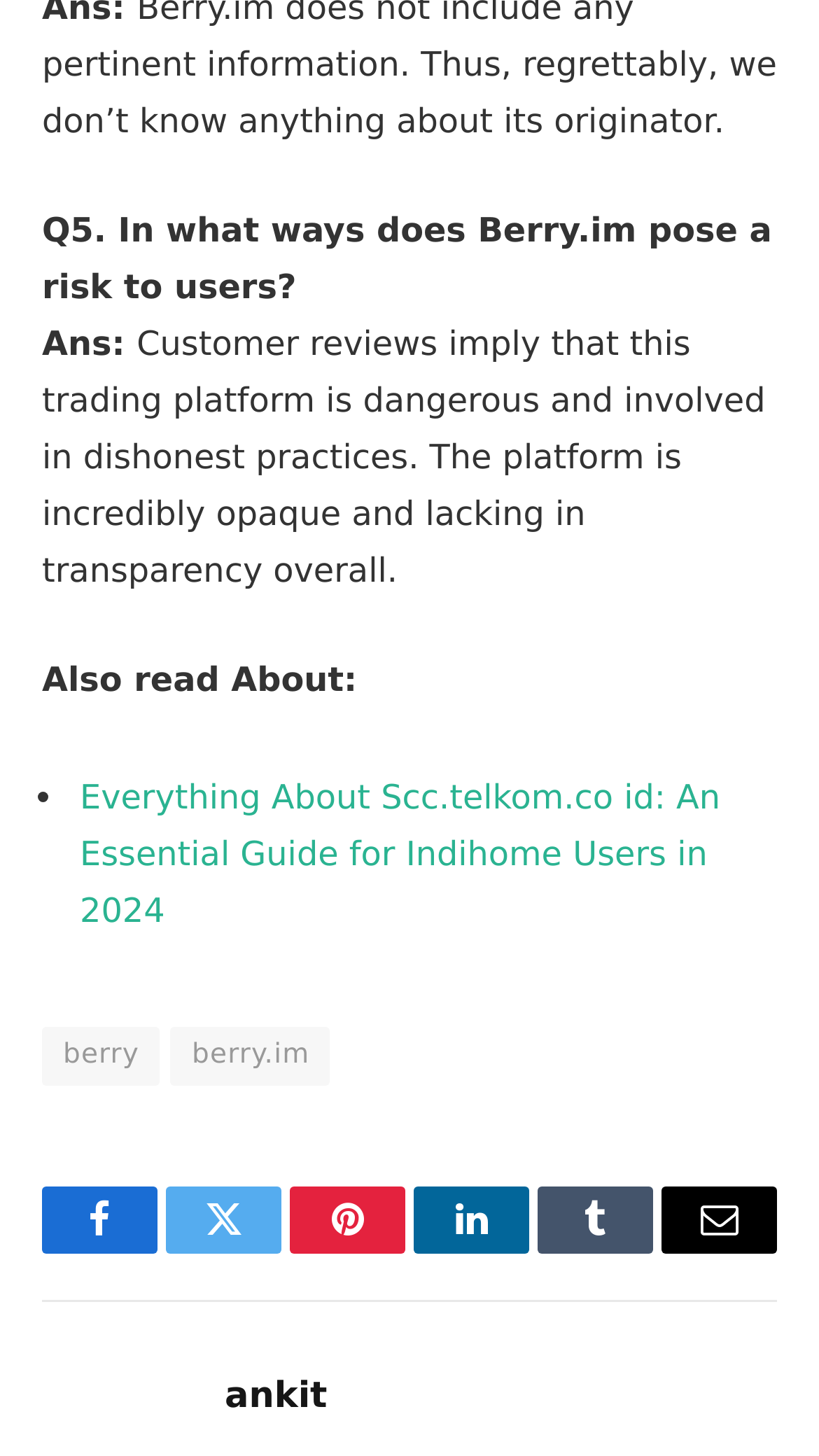Please specify the bounding box coordinates of the element that should be clicked to execute the given instruction: 'Share on Facebook'. Ensure the coordinates are four float numbers between 0 and 1, expressed as [left, top, right, bottom].

[0.051, 0.815, 0.192, 0.861]